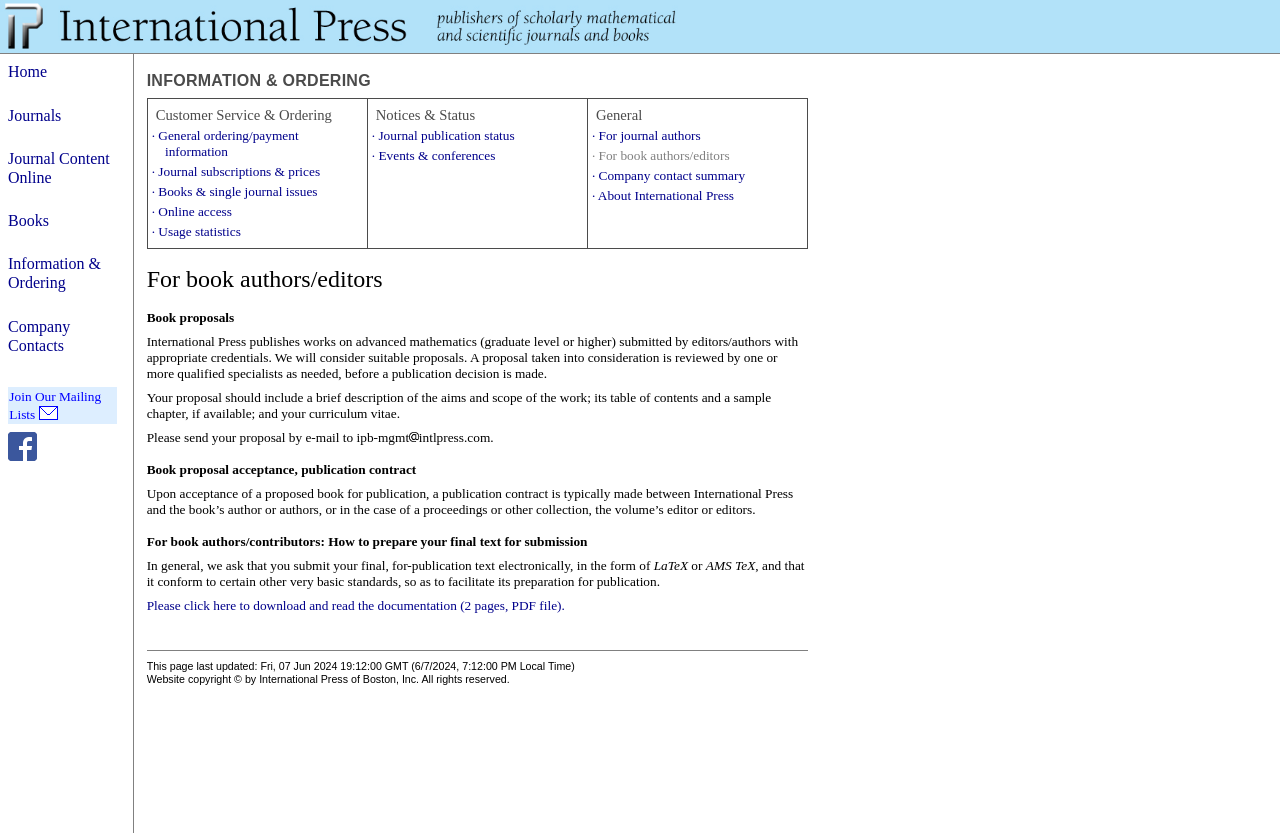Create an elaborate caption for the webpage.

The webpage is about International Press of Boston, a publisher of scholarly mathematical and scientific journals and books. At the top, there are five main headings: "Home", "Journals", "Journal Content Online", "Books", and "Information & Ordering", each with a corresponding link. Below these headings, there is a table with three columns, containing links to various topics such as customer service, journal subscriptions, and book ordering.

On the left side of the page, there is a section dedicated to book authors and editors, with a heading "For book authors/editors" and several subheadings, including "Book proposals", "Book proposal acceptance, publication contract", and "For book authors/contributors: How to prepare your final text for submission". This section provides information on submitting book proposals, the publication contract process, and guidelines for preparing final texts for submission.

The page also contains several paragraphs of text, including a description of the types of books International Press publishes, the proposal submission process, and the requirements for final text submission. There are also links to download documentation and a copyright notice at the bottom of the page. Additionally, there are several images scattered throughout the page, including a small icon next to the "Join Our Mailing Lists" link and an image in the "Book proposals" section.